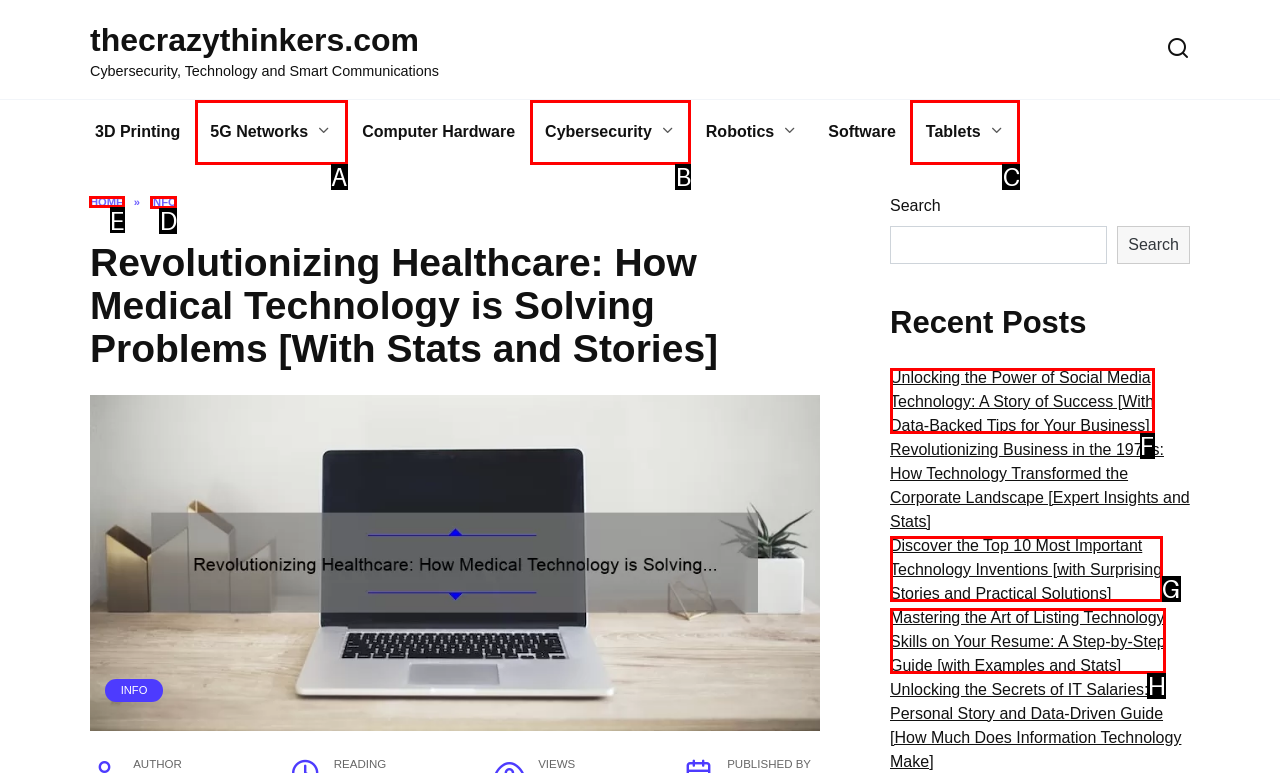Tell me which one HTML element I should click to complete the following task: Click the HOME link
Answer with the option's letter from the given choices directly.

None